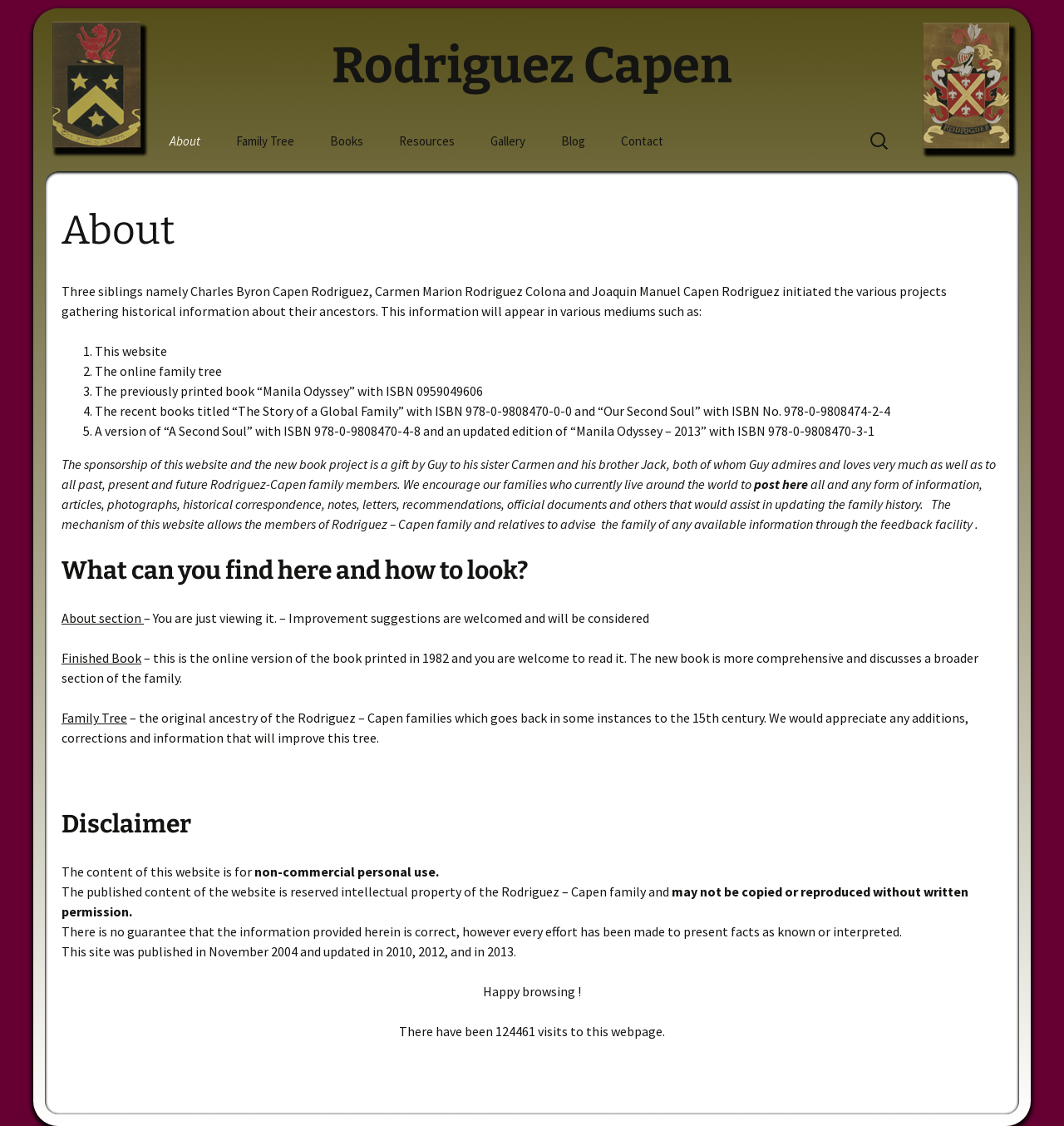Give a one-word or one-phrase response to the question:
What is the online family tree used for?

Tracking ancestry